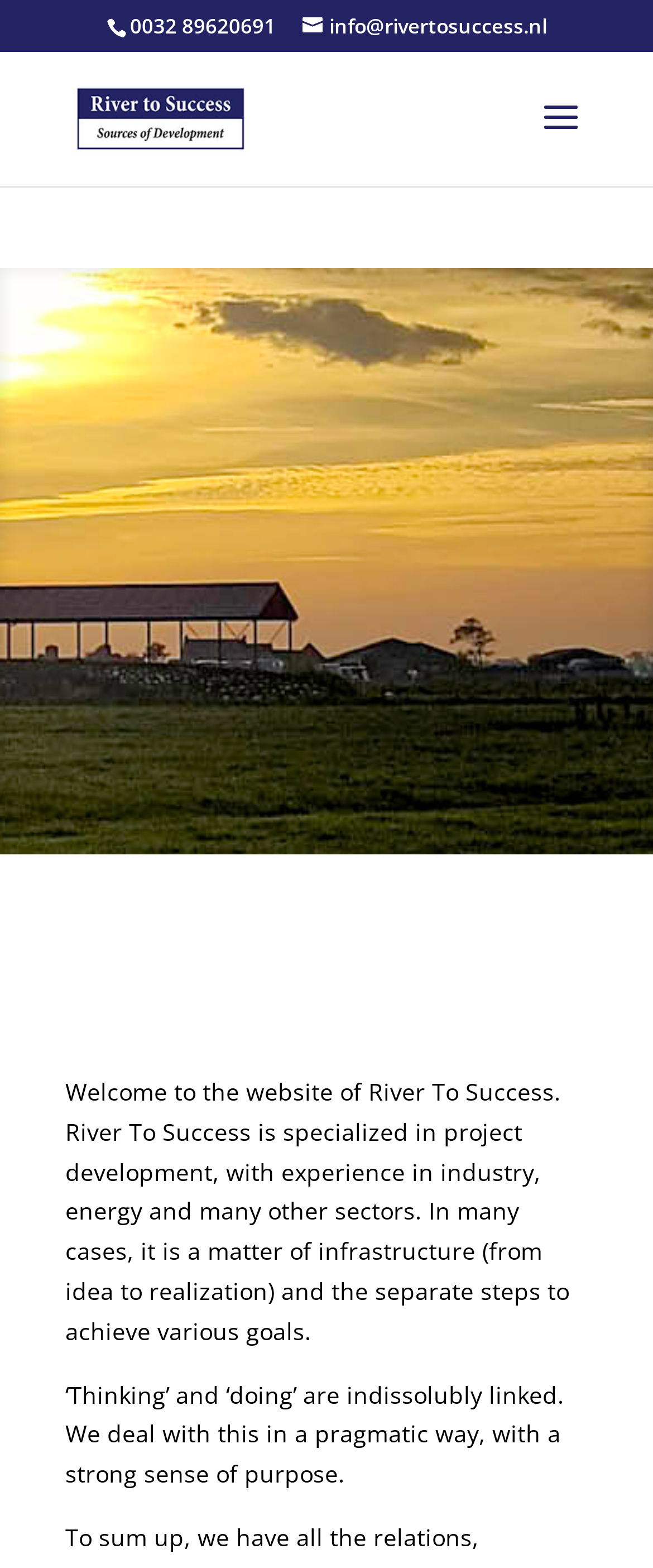What is the main focus of River To Success?
Answer the question with detailed information derived from the image.

The main focus of River To Success is obtained from the StaticText element with the text 'River To Success is specialized in project development...' located in the middle of the webpage.